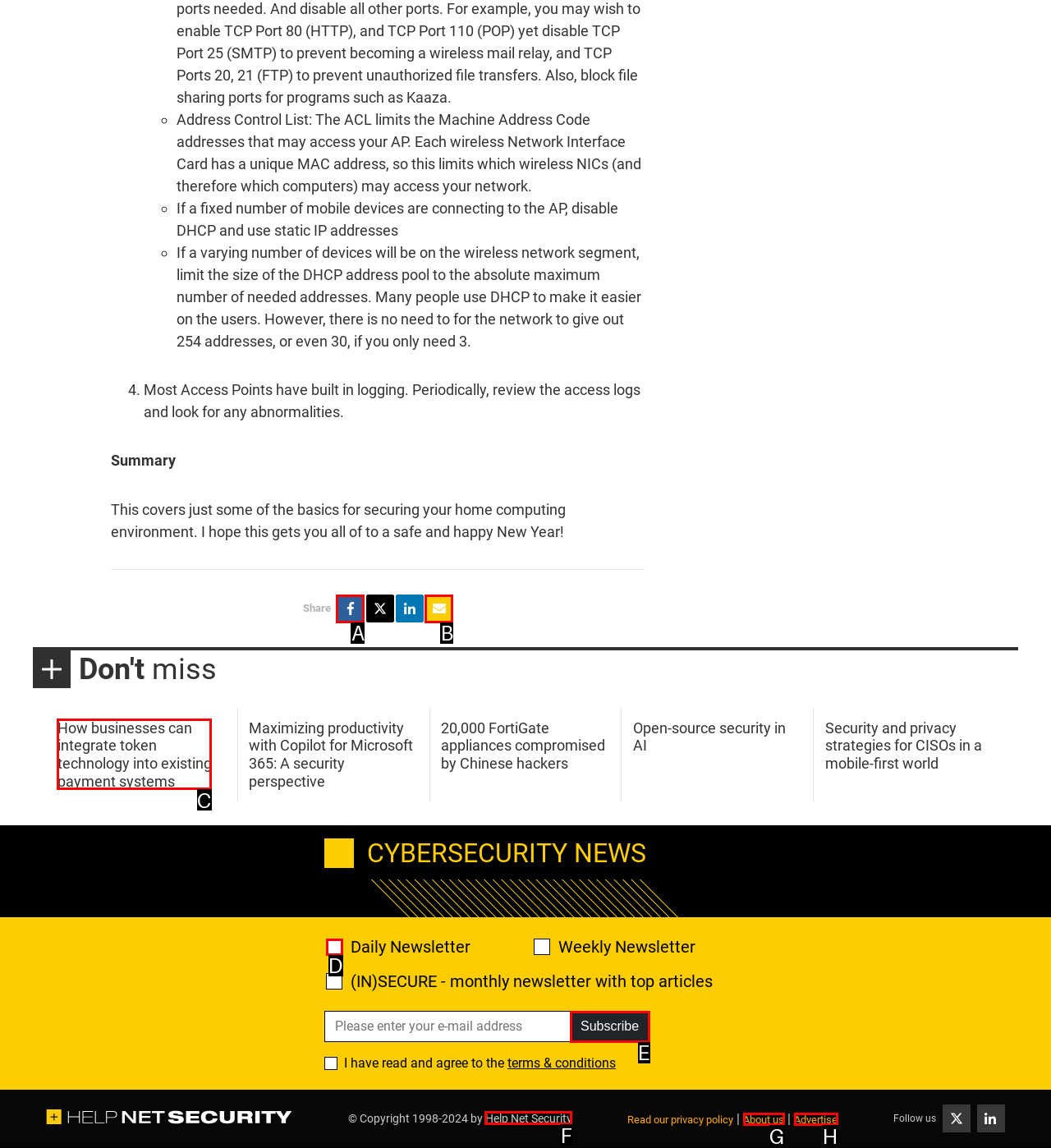Identify which HTML element to click to fulfill the following task: Read about how businesses can integrate token technology into existing payment systems. Provide your response using the letter of the correct choice.

C